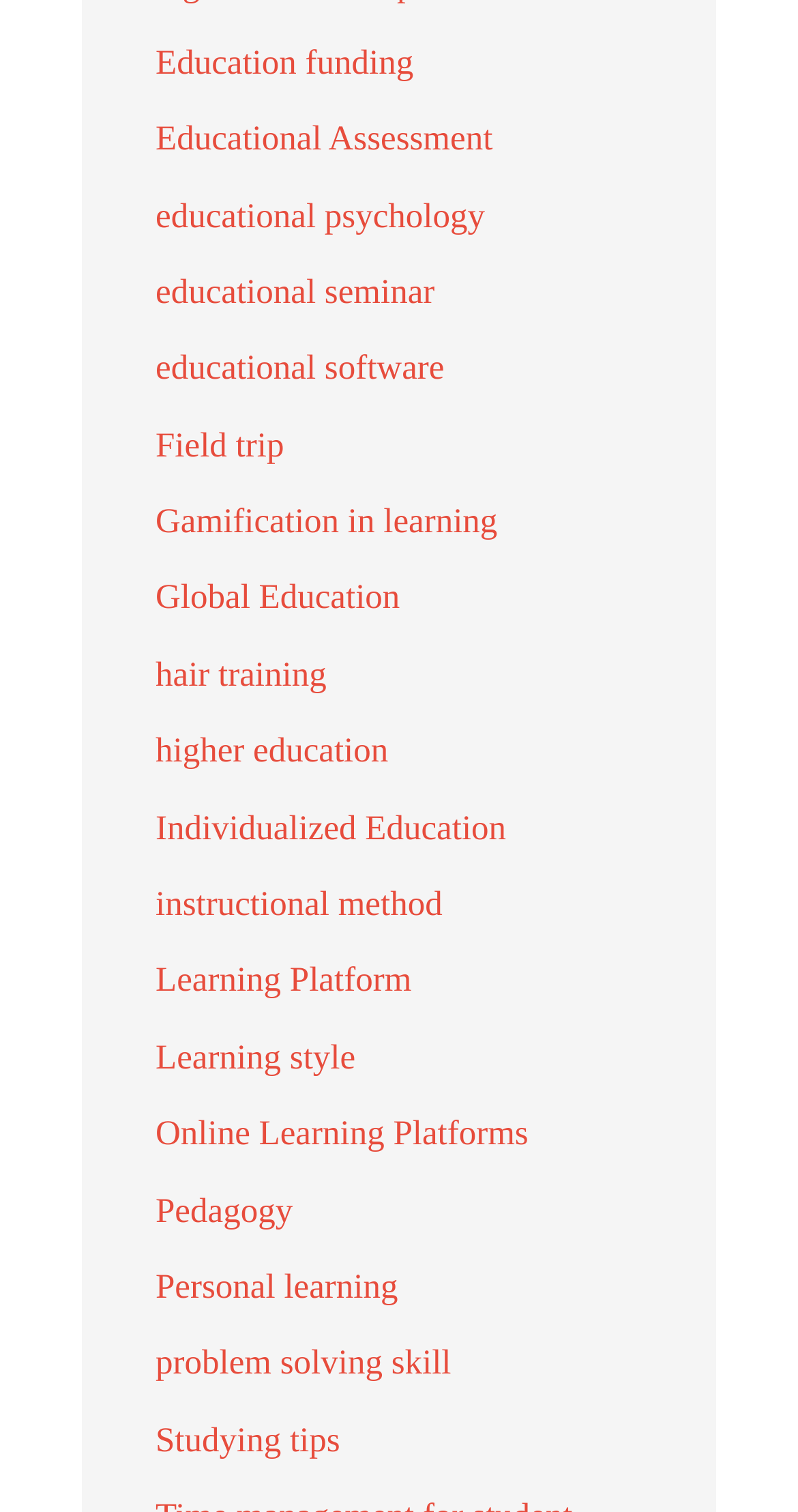Identify the bounding box coordinates necessary to click and complete the given instruction: "Explore educational funding".

[0.195, 0.028, 0.518, 0.054]